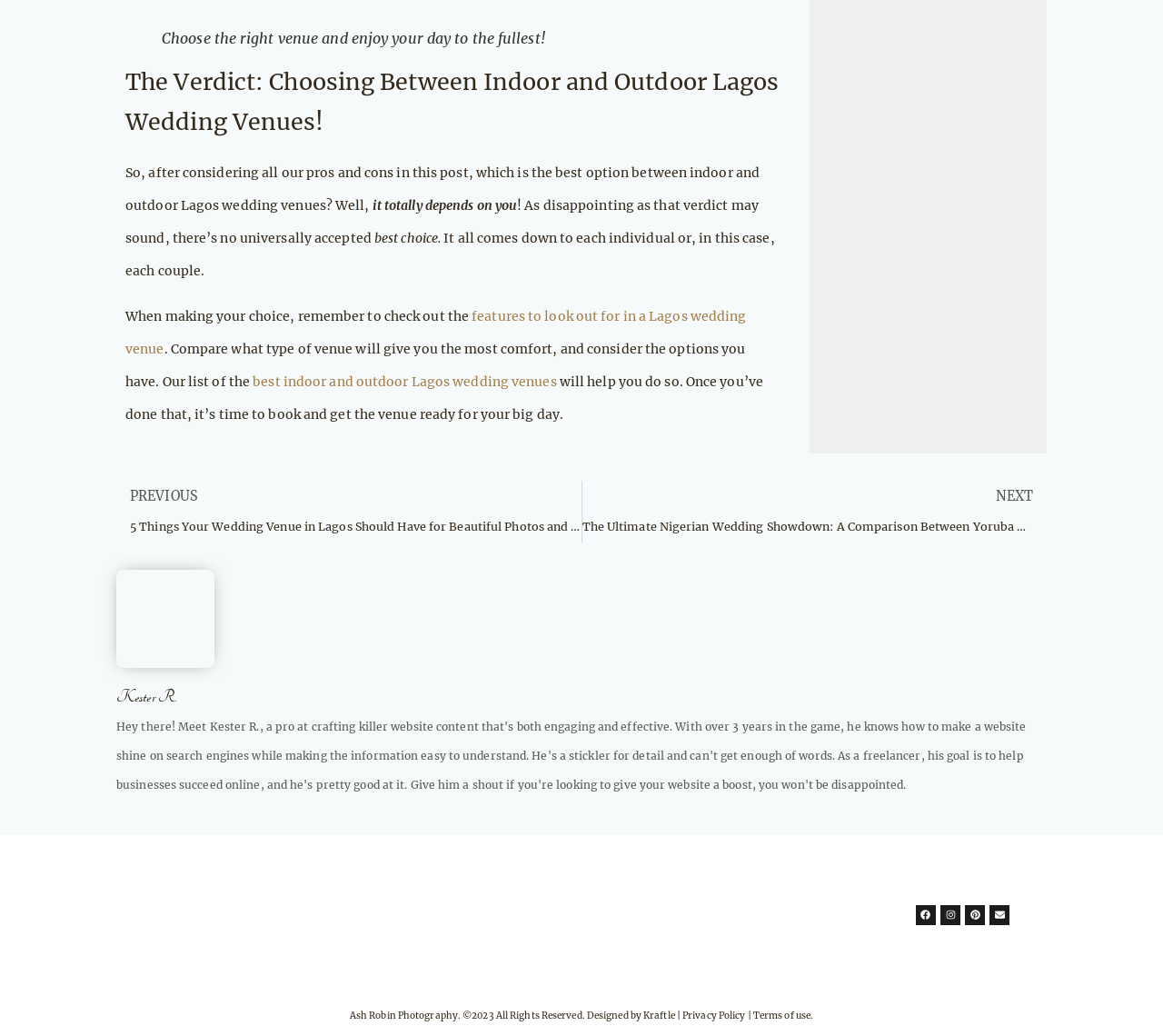Please provide a detailed answer to the question below by examining the image:
What is the purpose of the links in the article?

The links in the article, such as 'features to look out for in a Lagos wedding venue' and 'best indoor and outdoor Lagos wedding venues', are provided to give readers more information and resources to help them make a decision about their wedding venue.